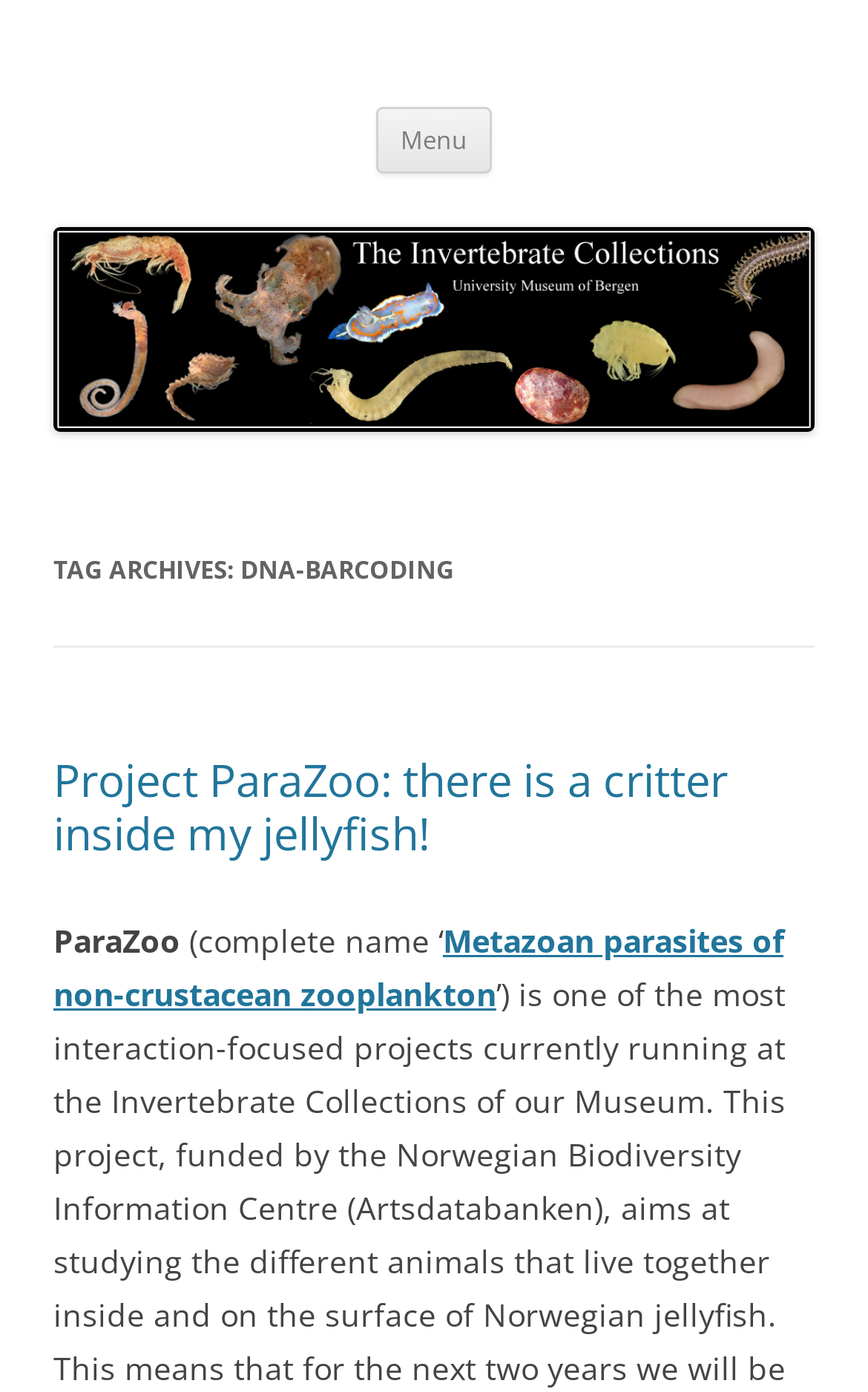Answer with a single word or phrase: 
What is the name of the museum?

The University Museum of Bergen